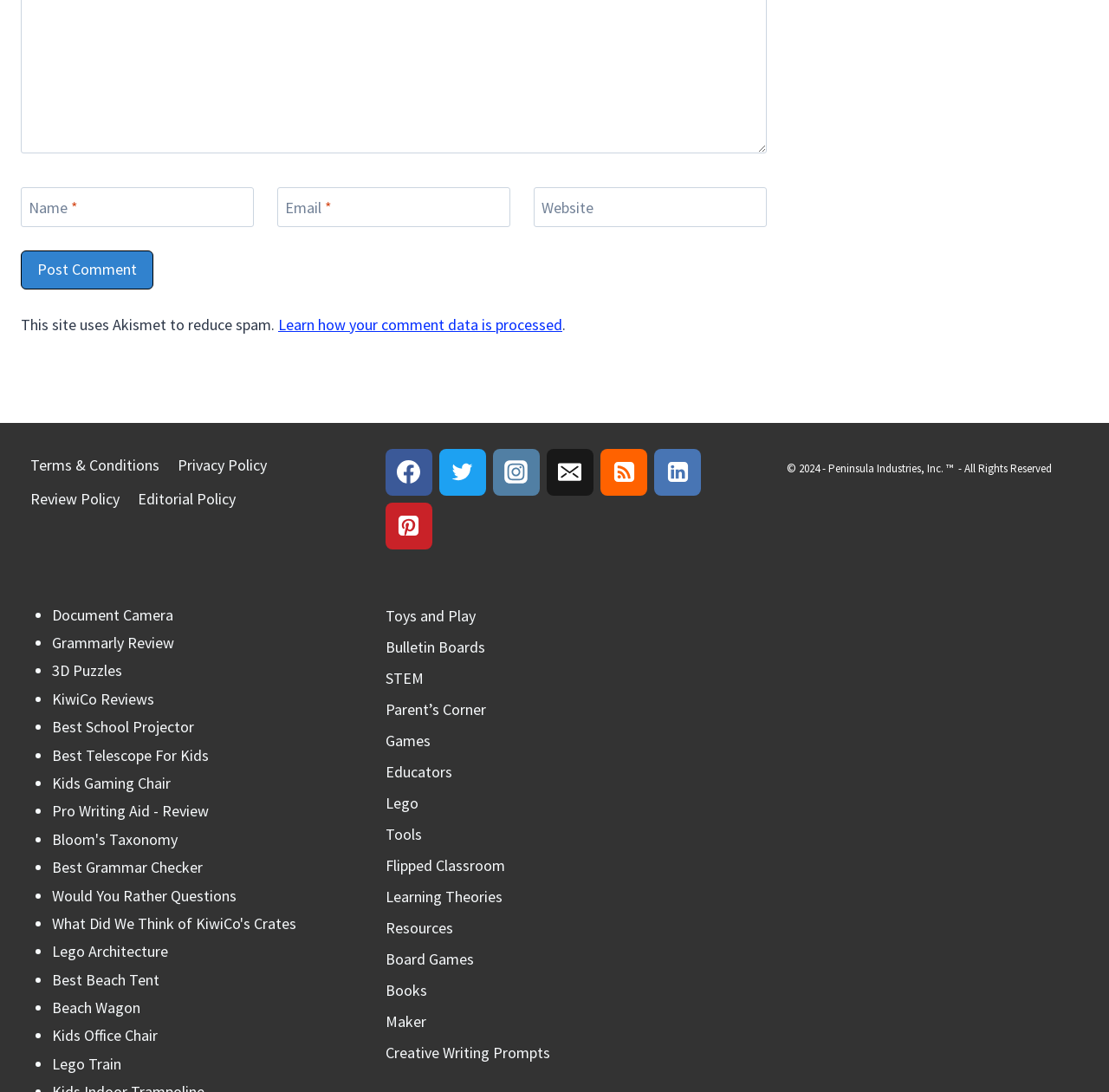Kindly determine the bounding box coordinates for the area that needs to be clicked to execute this instruction: "Enter your name".

[0.019, 0.172, 0.229, 0.208]